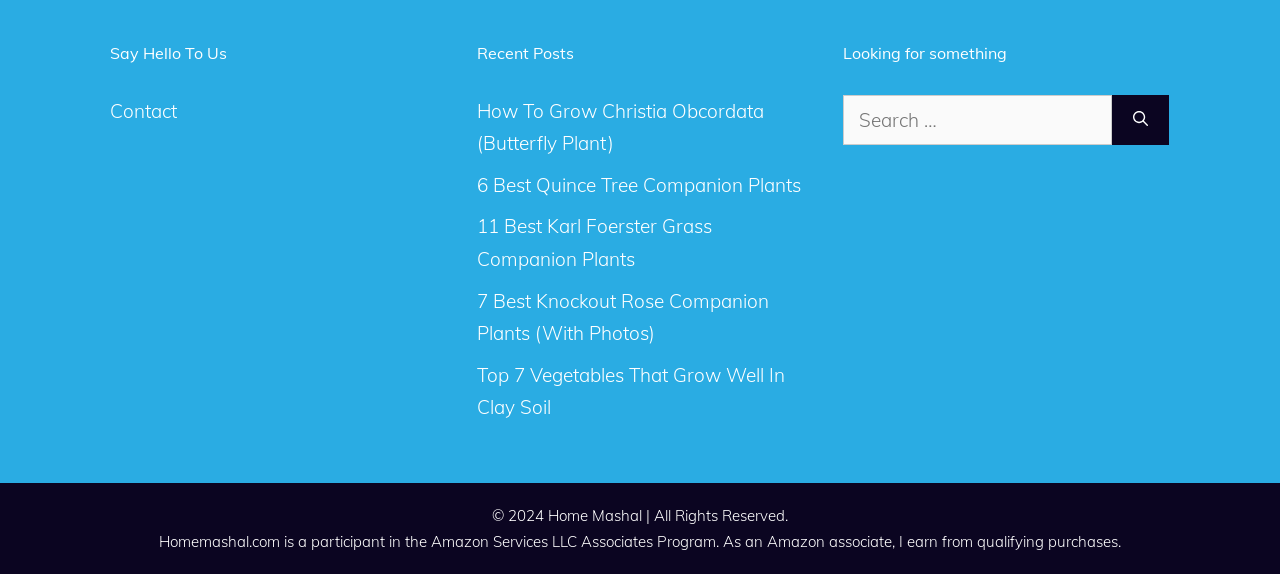Identify the bounding box coordinates of the region I need to click to complete this instruction: "Click on Contact".

[0.086, 0.172, 0.138, 0.213]